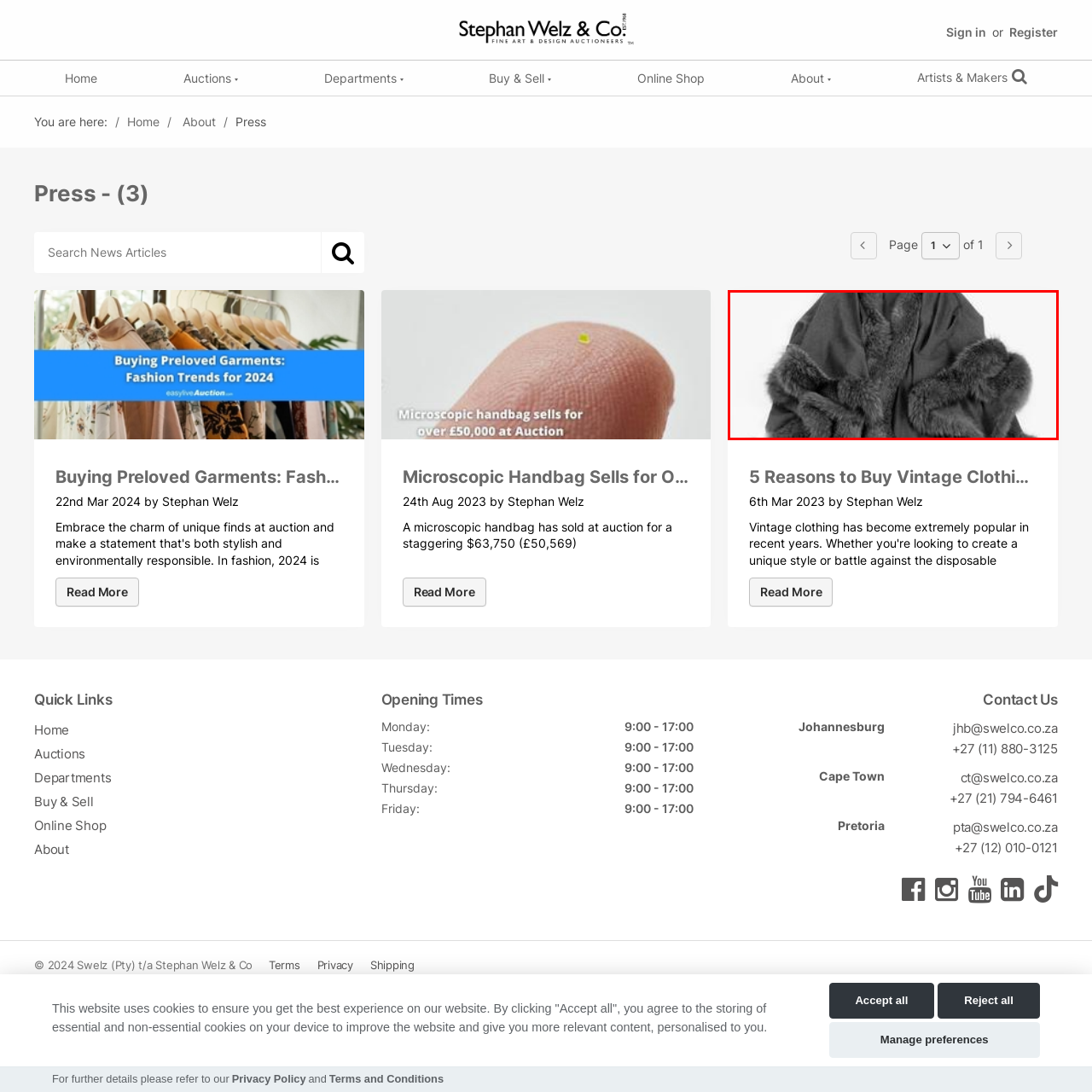Give an in-depth explanation of the image captured within the red boundary.

This image features a sophisticated vintage garment, characterized by its elegant dark fabric complemented by luxurious fur trim. The design reflects a blend of classic fashion sensibilities, making it a perfect representation of contemporary trends in vintage clothing. This piece aligns with the growing appreciation for unique, preloved garments that not only showcase style but also contribute to sustainable fashion practices. As fashion enthusiasts increasingly seek to embrace eco-friendly choices, garments like this one capture the essence of individuality and timeless elegance.